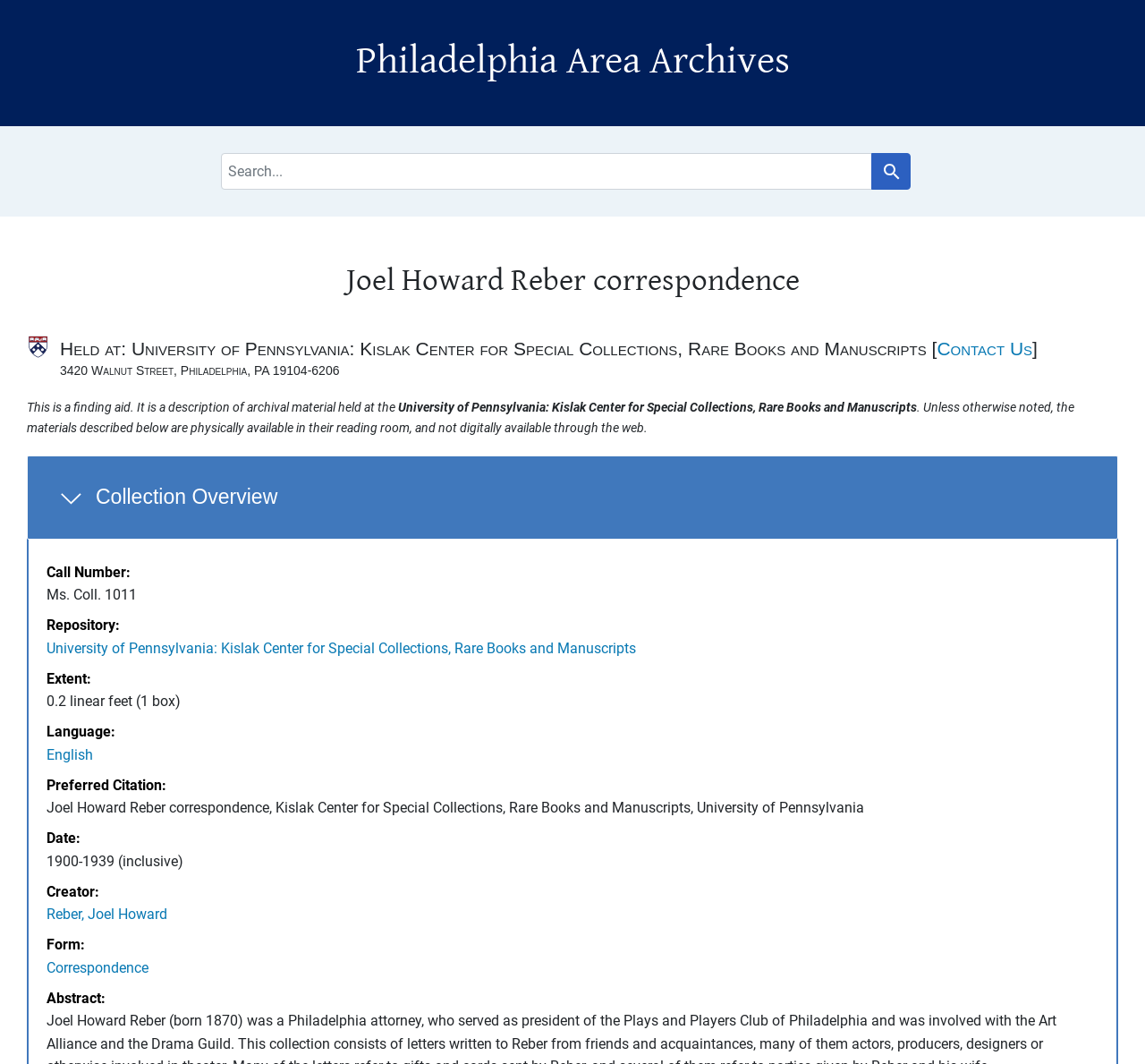Summarize the webpage in an elaborate manner.

The webpage is about the Joel Howard Reber correspondence, which is an archival collection held at the University of Pennsylvania: Kislak Center for Special Collections, Rare Books and Manuscripts. 

At the top of the page, there are two "Skip to" links, one for search and one for main content. Below these links, the title "Philadelphia Area Archives" is displayed prominently. 

On the left side of the page, there is a navigation menu labeled "Search" with a search bar and a "Search" button. 

The main content of the page is divided into sections. The first section is headed "Joel Howard Reber correspondence" and provides an overview of the collection. Below this, there is a section labeled "Collection Overview" that contains a list of metadata about the collection, including the call number, repository, extent, language, preferred citation, date, creator, and form. Each metadata item is presented as a term and detail pair. 

Additionally, there are sections for "Notifications" and "Held at" information, which provides the address of the University of Pennsylvania: Kislak Center for Special Collections, Rare Books and Manuscripts. There is also a "Contact Us" link. 

Throughout the page, there are no images, but there are several links to other pages, including the University of Pennsylvania: Kislak Center for Special Collections, Rare Books and Manuscripts, and the language "English".